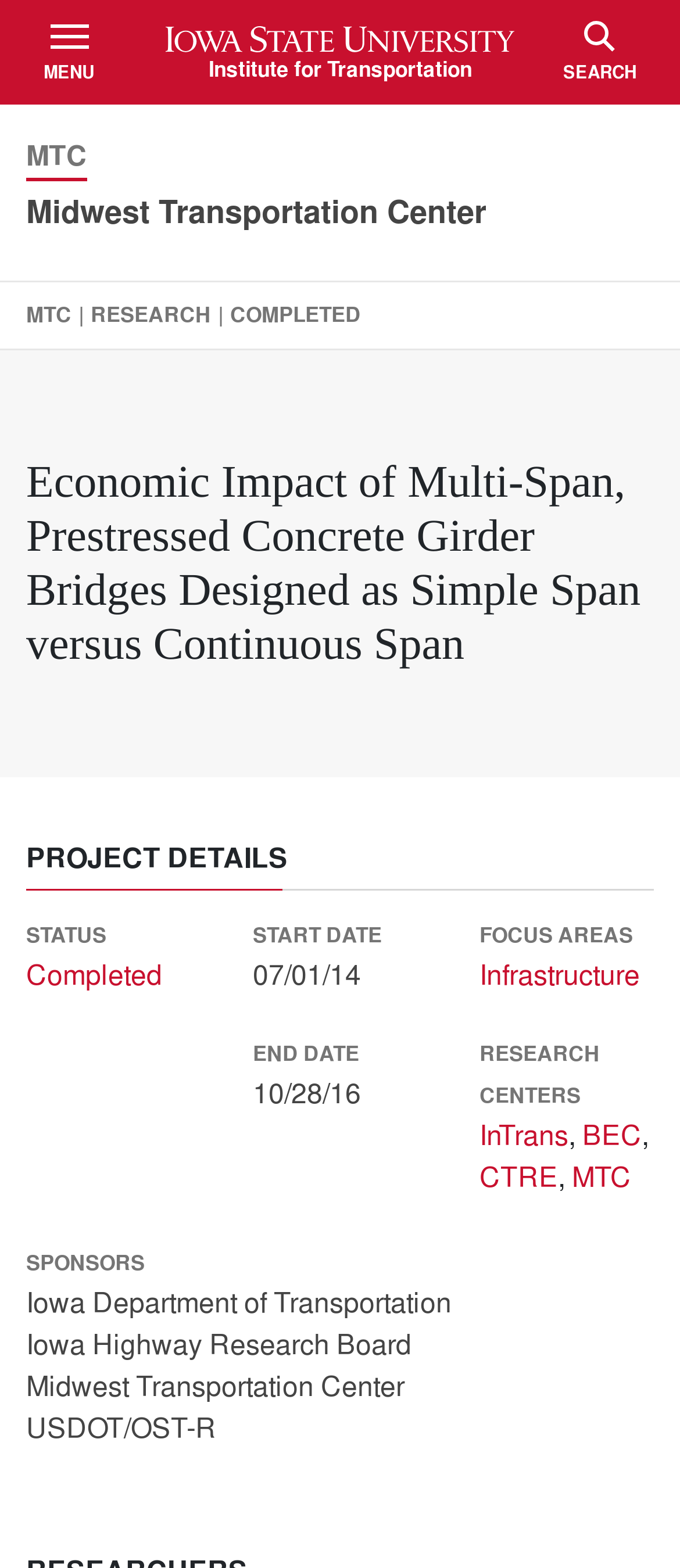Determine the bounding box coordinates for the UI element with the following description: "PHOTO GALLERY". The coordinates should be four float numbers between 0 and 1, represented as [left, top, right, bottom].

None